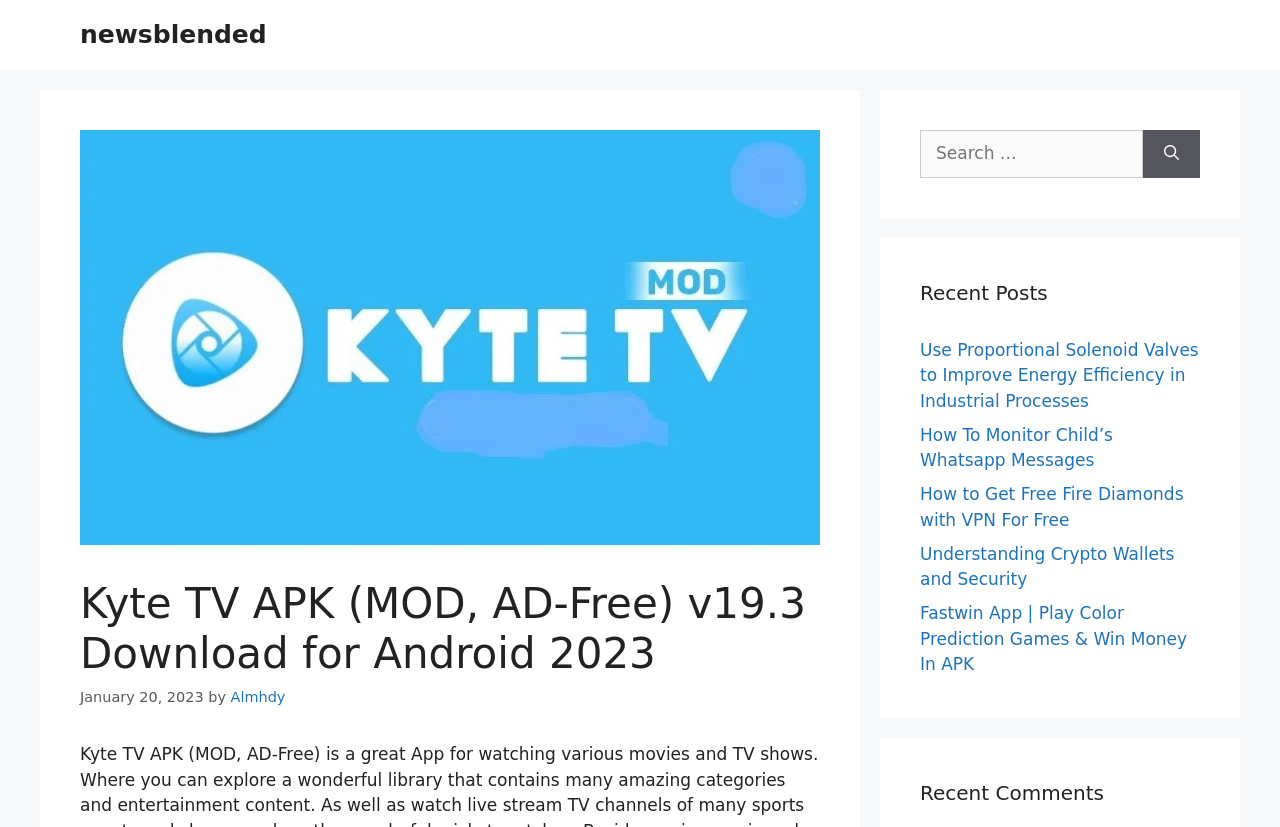What is the name of the APK being discussed?
Please provide an in-depth and detailed response to the question.

The name of the APK being discussed can be found in the heading 'Kyte TV APK (MOD, AD-Free) v19.3 Download for Android 2023' which is located at the top of the webpage.